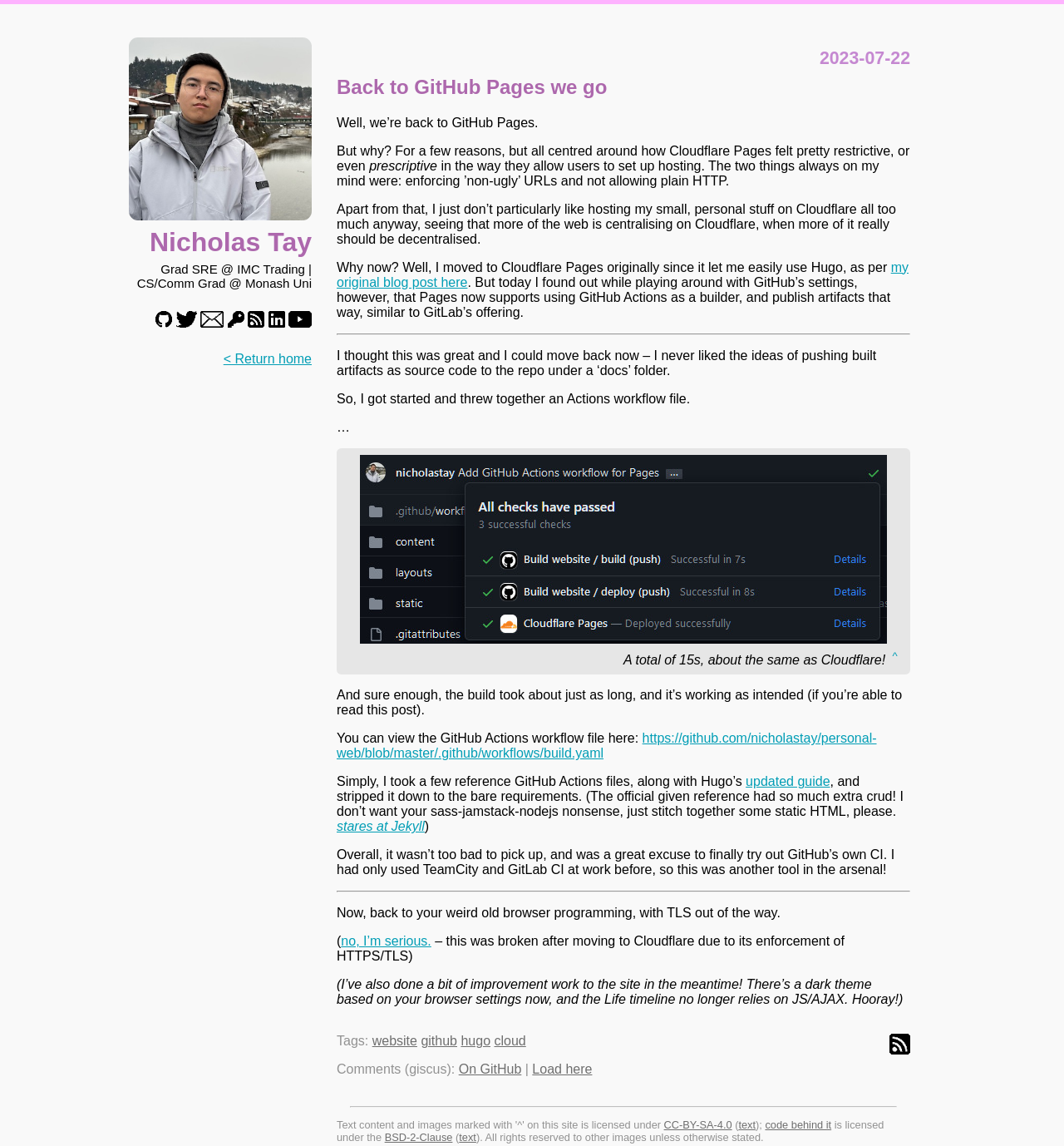Determine the bounding box coordinates of the clickable element to achieve the following action: 'Visit the personal homepage'. Provide the coordinates as four float values between 0 and 1, formatted as [left, top, right, bottom].

[0.121, 0.171, 0.293, 0.224]